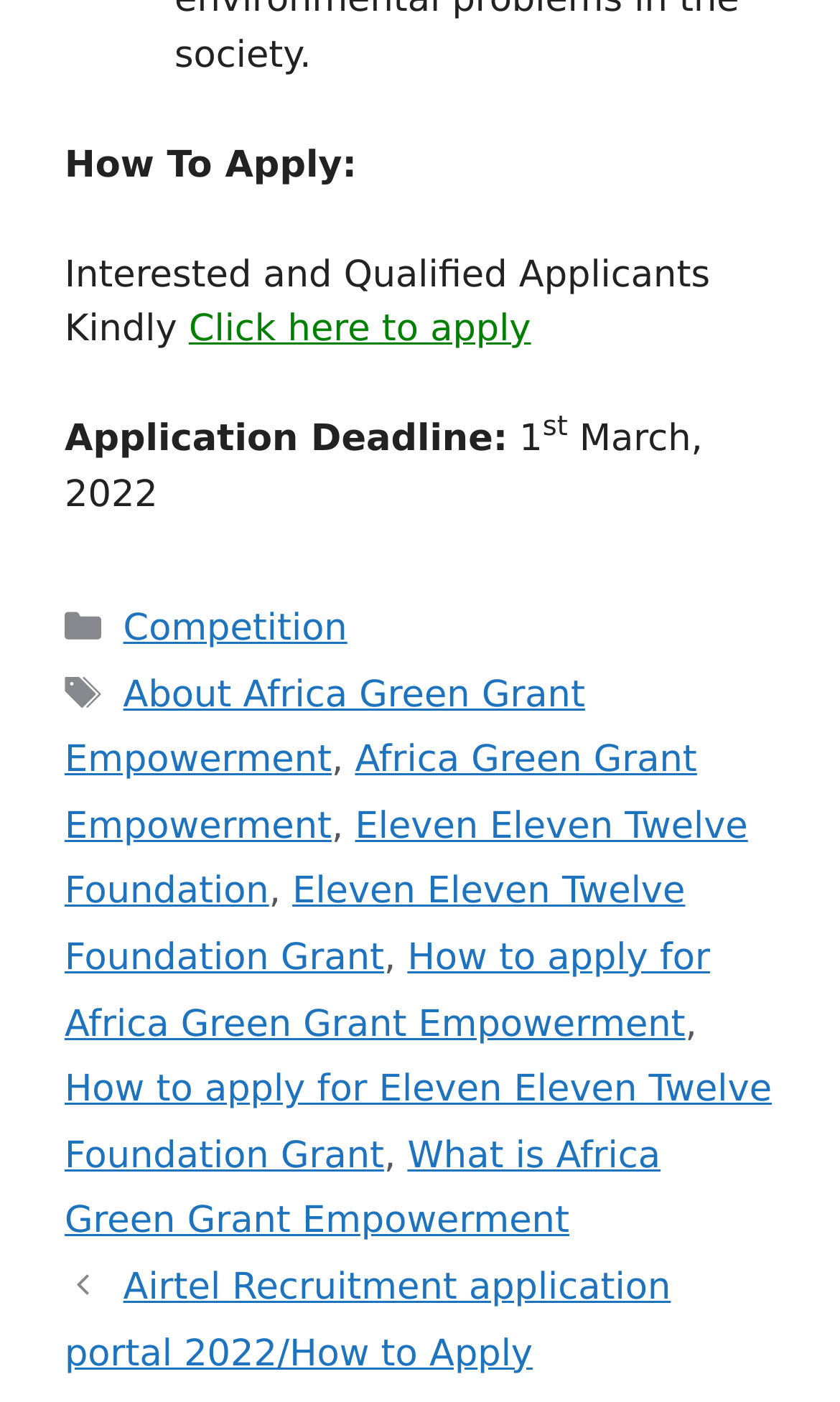What is the category mentioned in the webpage?
Based on the screenshot, respond with a single word or phrase.

Competition